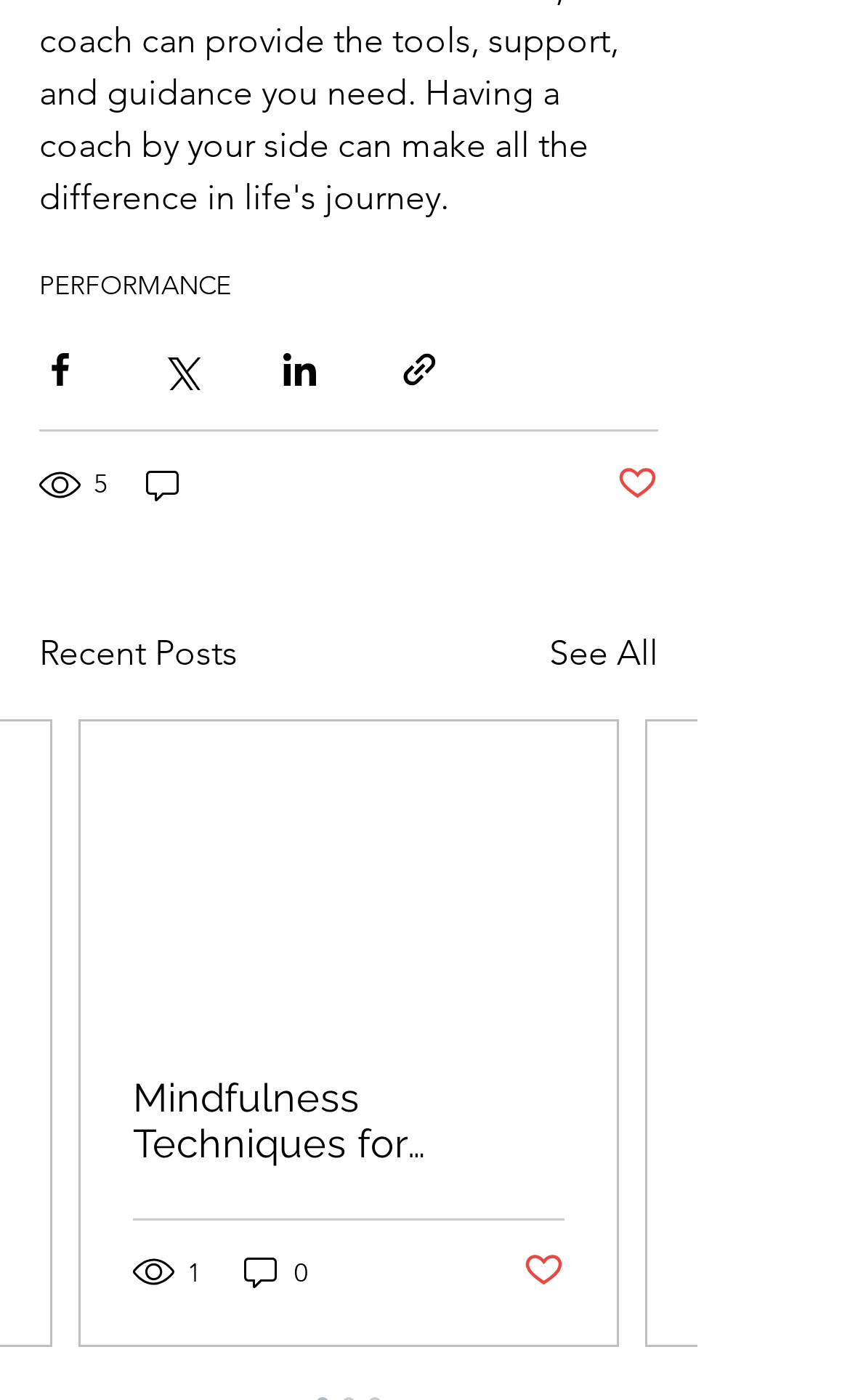What is the purpose of the button with a Facebook icon?
Ensure your answer is thorough and detailed.

I analyzed the button element 'Share via Facebook' with bounding box coordinates [0.046, 0.248, 0.095, 0.278] and found its purpose is to share content via Facebook.